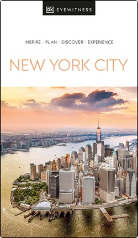What time of day is depicted in the image?
Please respond to the question thoroughly and include all relevant details.

The image showcases the Manhattan skyline bathed in warm hues, which is a characteristic of sunset. This suggests that the image is depicting the city during the sunset time of day.